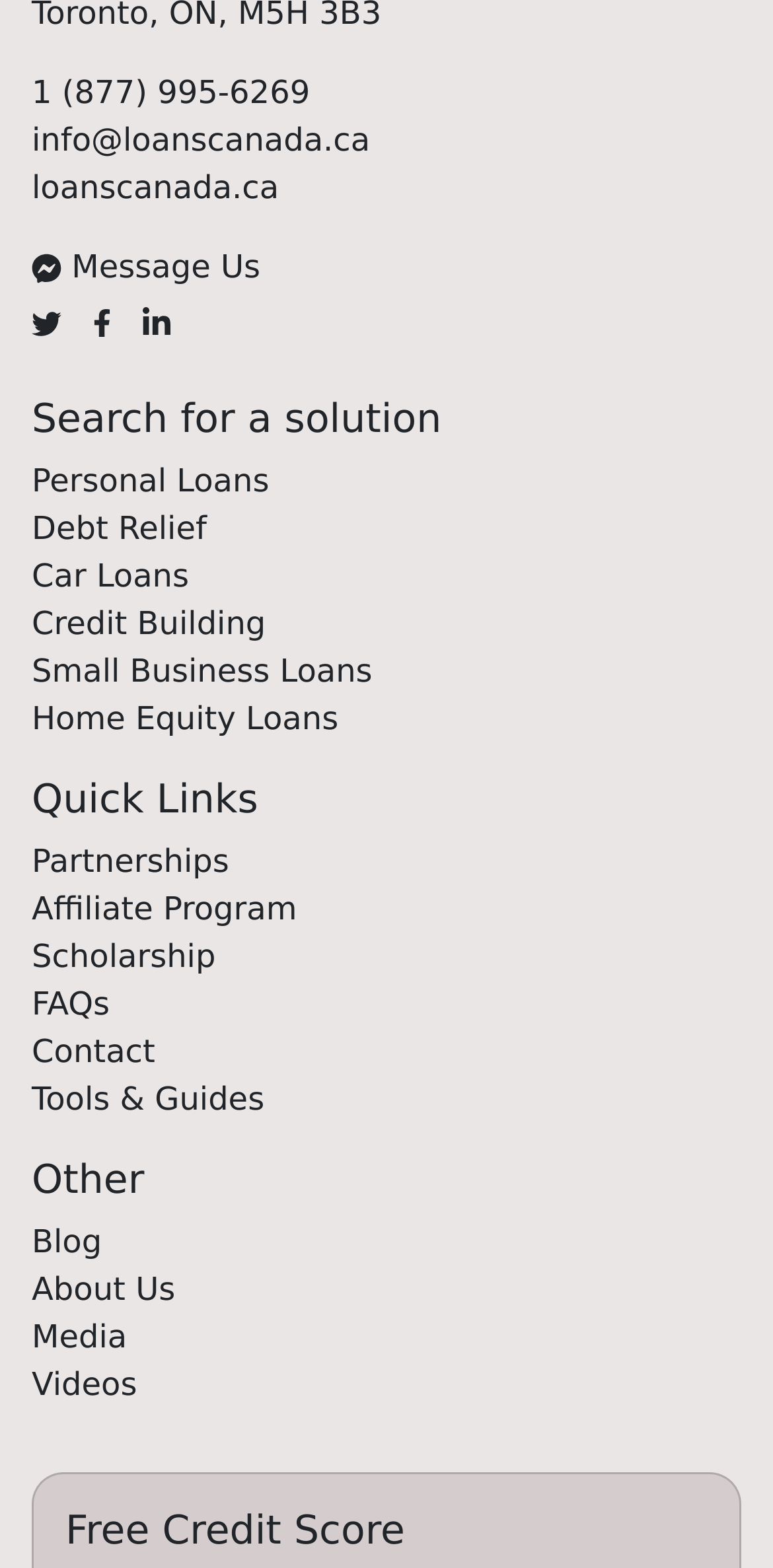Please locate the bounding box coordinates of the region I need to click to follow this instruction: "Apply for a personal loan".

[0.041, 0.294, 0.348, 0.318]